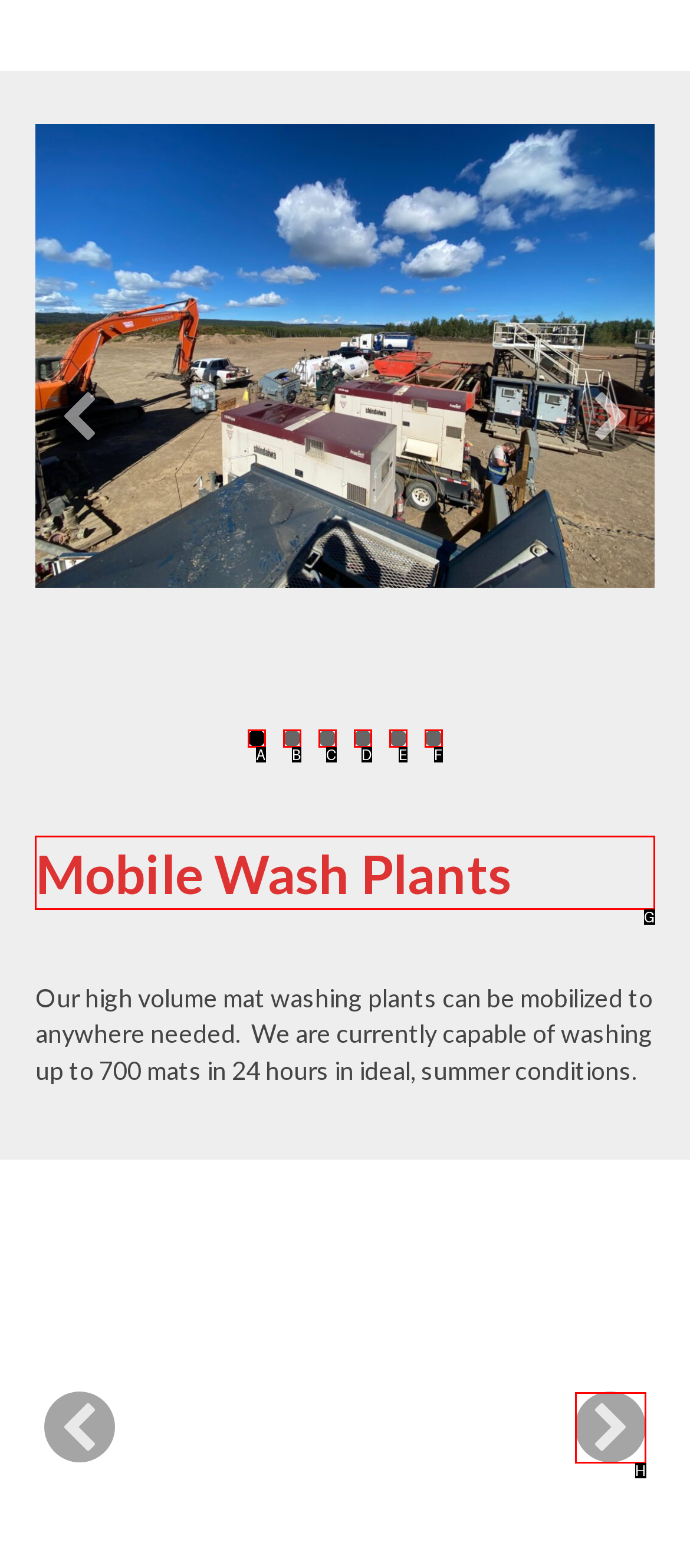For the task "click the 'Mobile Wash Plants' heading", which option's letter should you click? Answer with the letter only.

G